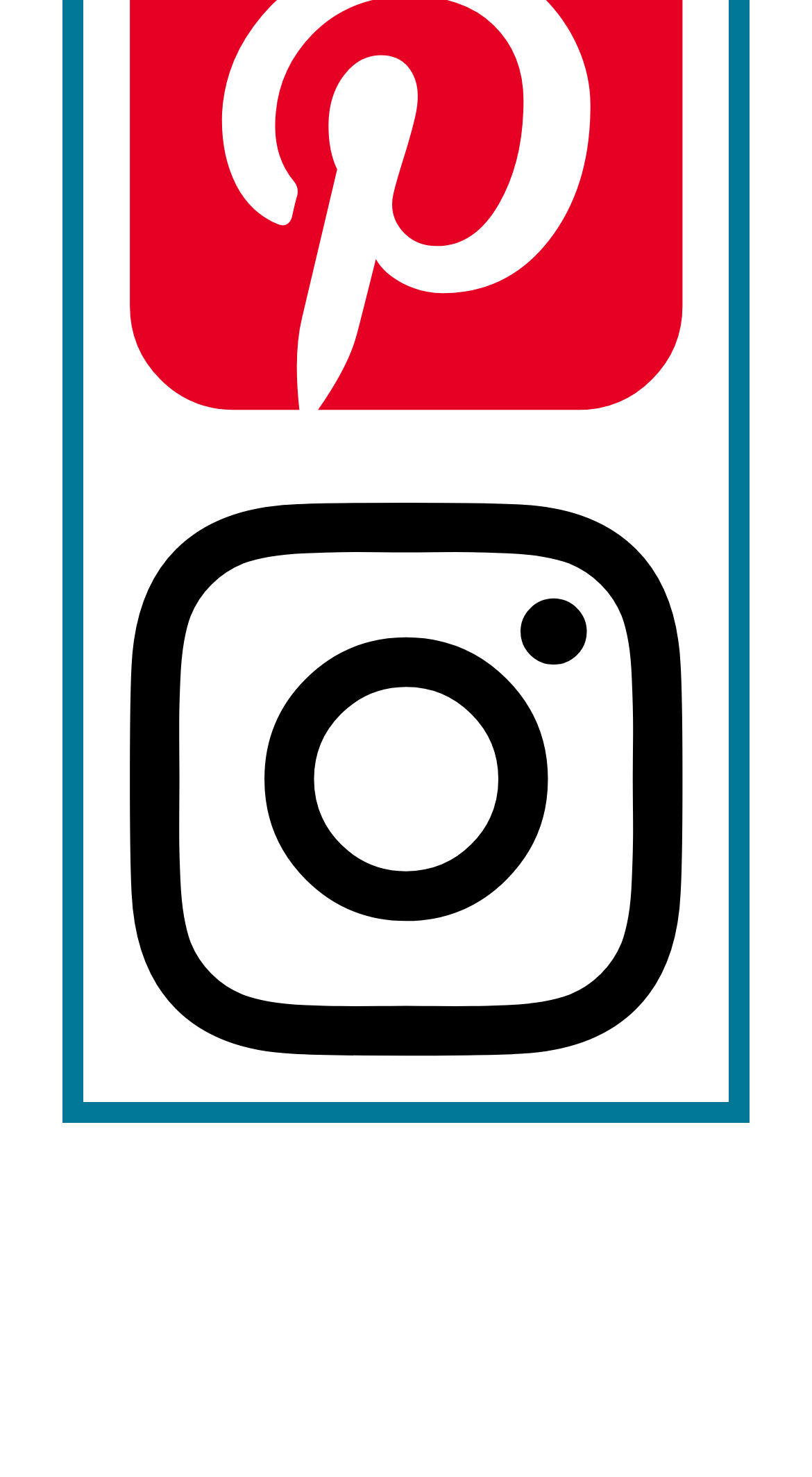Given the description Matti Rowe, predict the bounding box coordinates of the UI element. Ensure the coordinates are in the format (top-left x, top-left y, bottom-right x, bottom-right y) and all values are between 0 and 1.

None